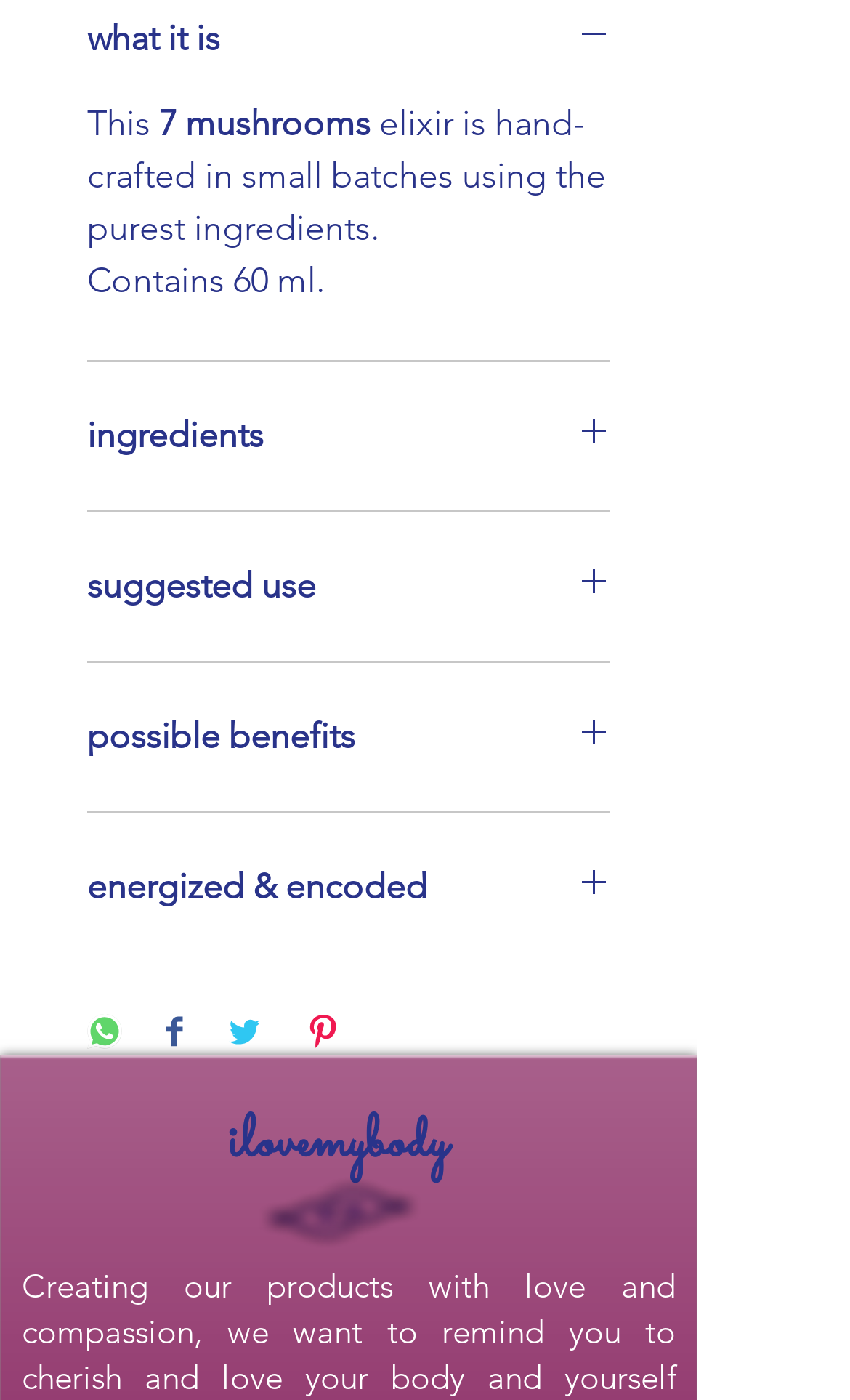Bounding box coordinates are given in the format (top-left x, top-left y, bottom-right x, bottom-right y). All values should be floating point numbers between 0 and 1. Provide the bounding box coordinate for the UI element described as: suggested use

[0.103, 0.403, 0.718, 0.434]